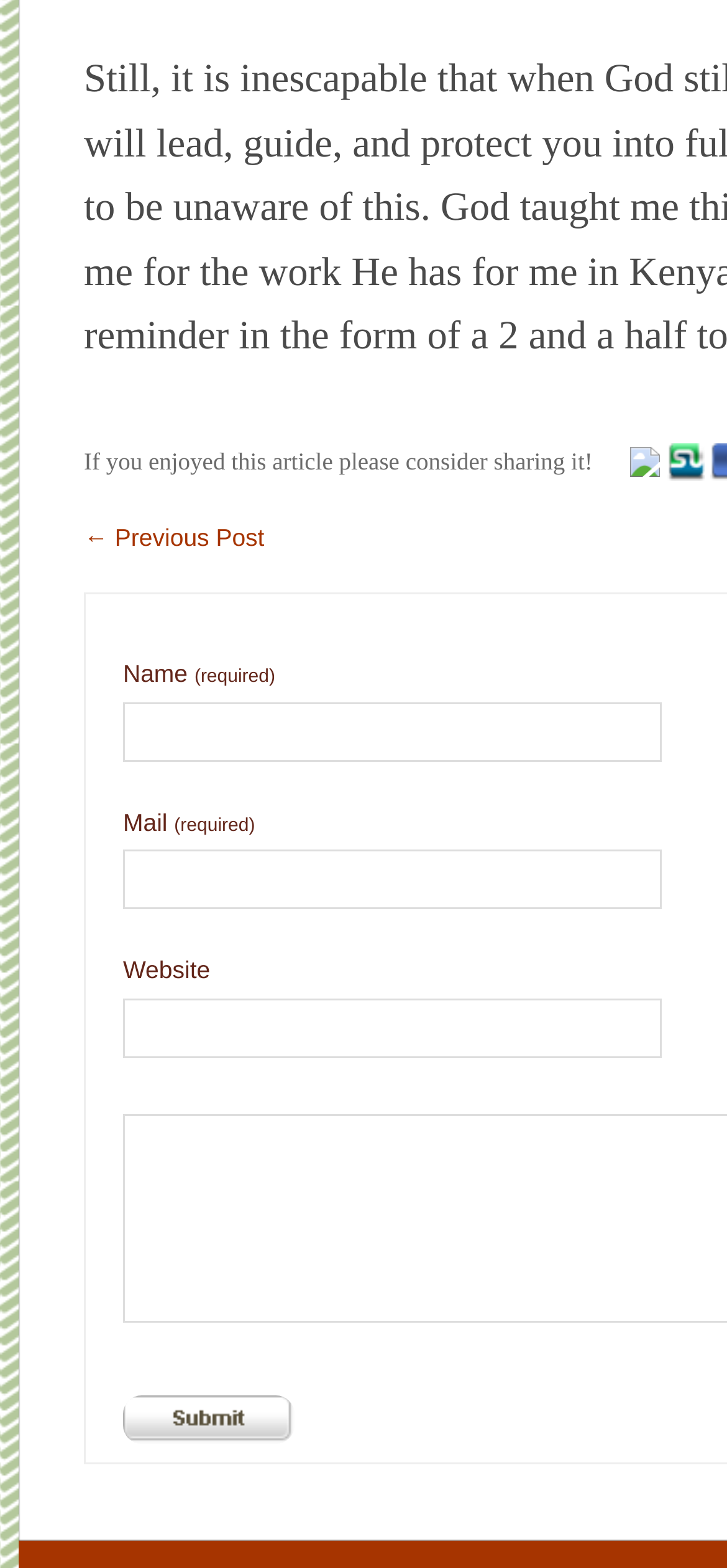Respond to the question below with a single word or phrase:
What is the function of the 'Submit' button?

To submit the form